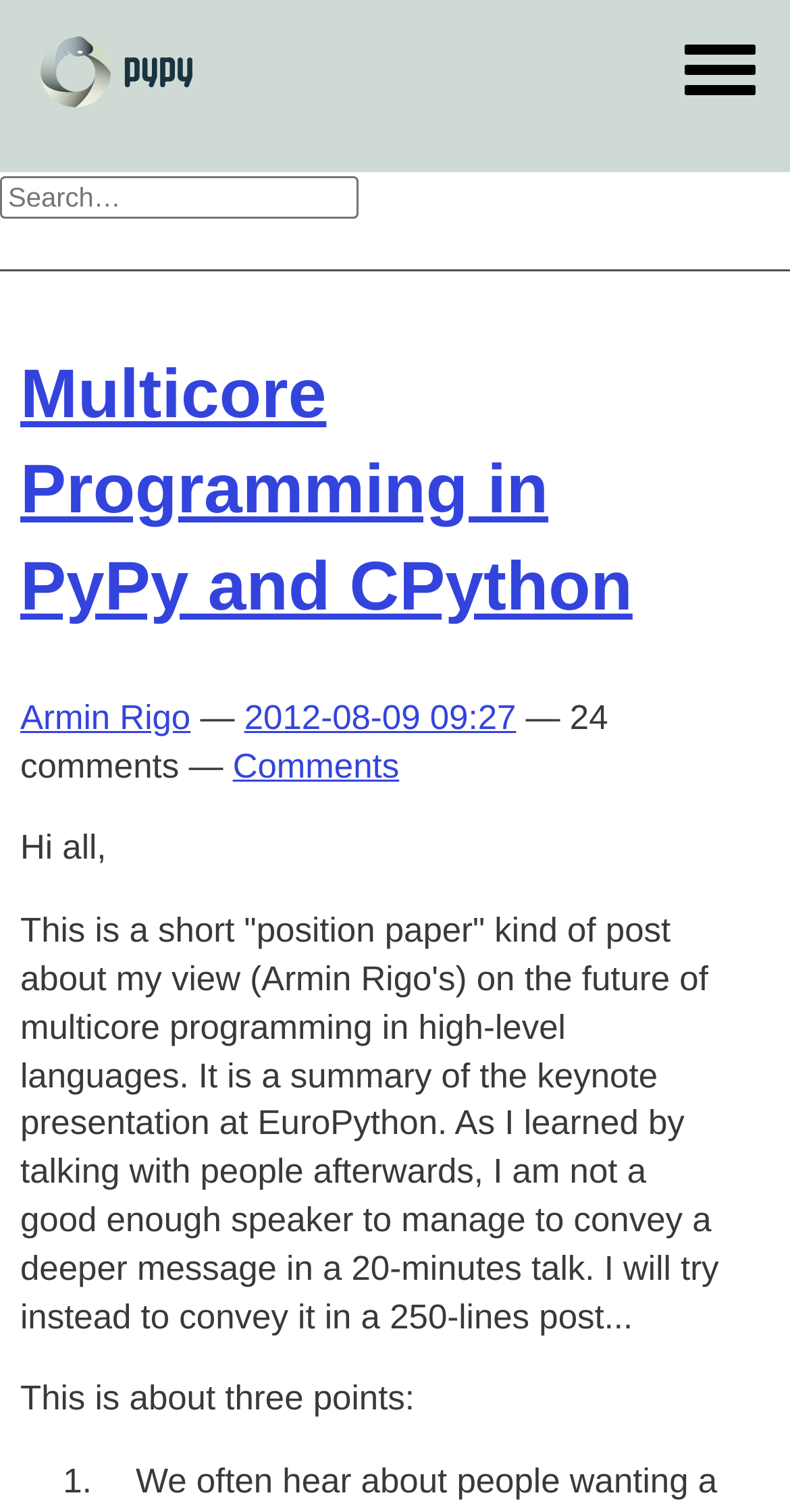Identify the bounding box coordinates for the UI element described as follows: "2012-08-09 09:27". Ensure the coordinates are four float numbers between 0 and 1, formatted as [left, top, right, bottom].

[0.309, 0.462, 0.653, 0.487]